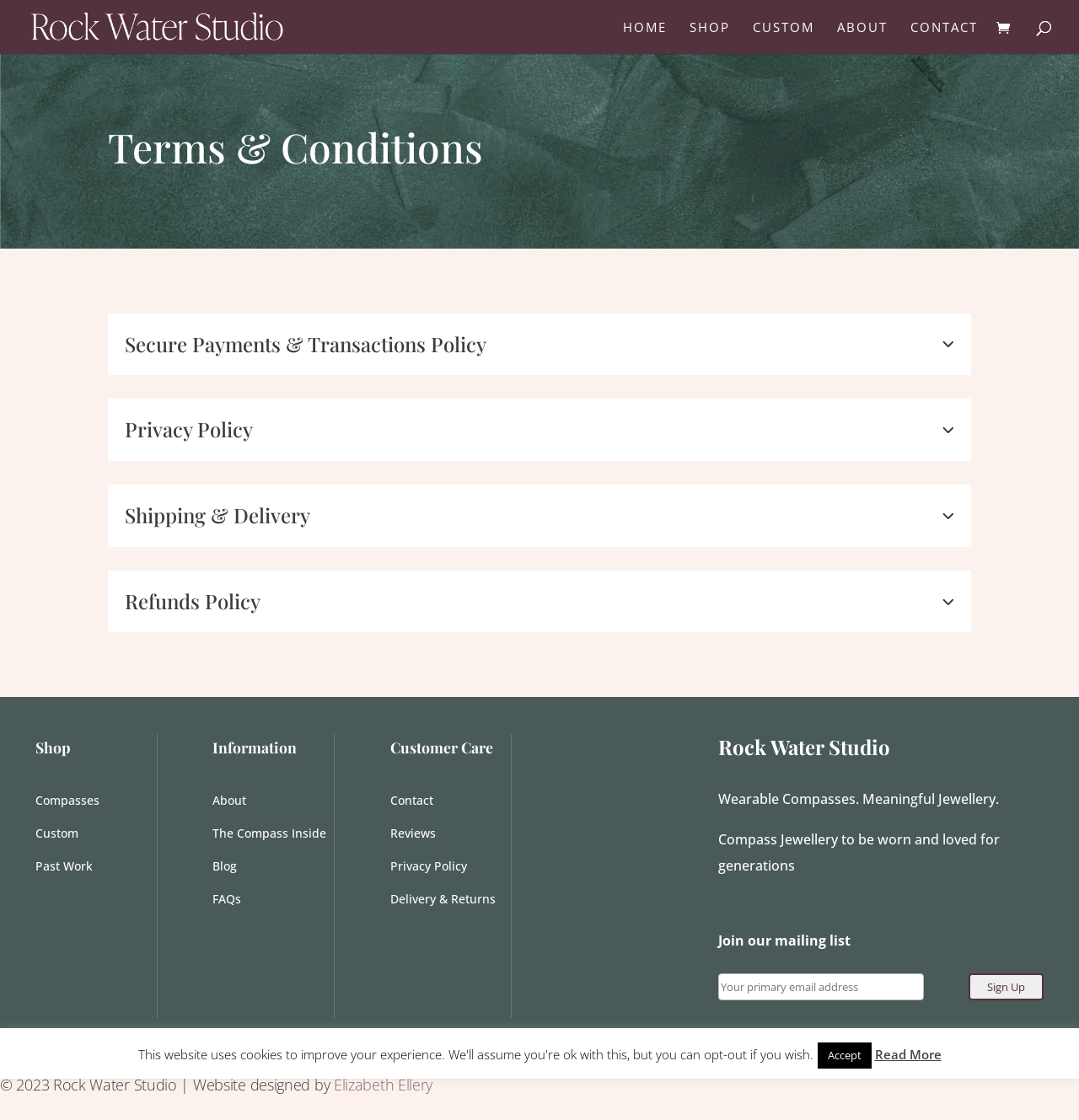What is the position of the 'CONTACT' link?
Please look at the screenshot and answer using one word or phrase.

Top-right